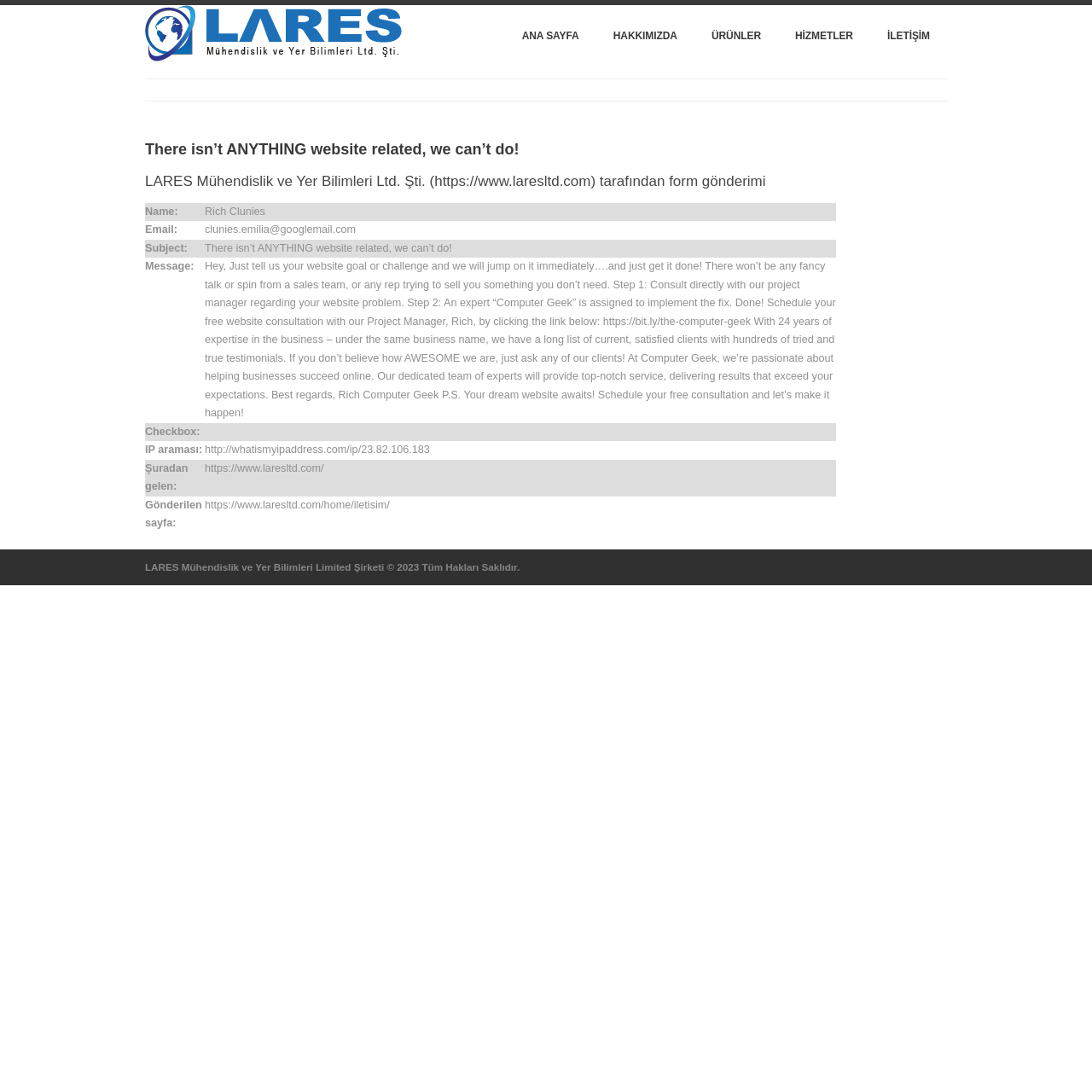Kindly determine the bounding box coordinates of the area that needs to be clicked to fulfill this instruction: "Read the message from Rich Clunies".

[0.188, 0.236, 0.766, 0.387]